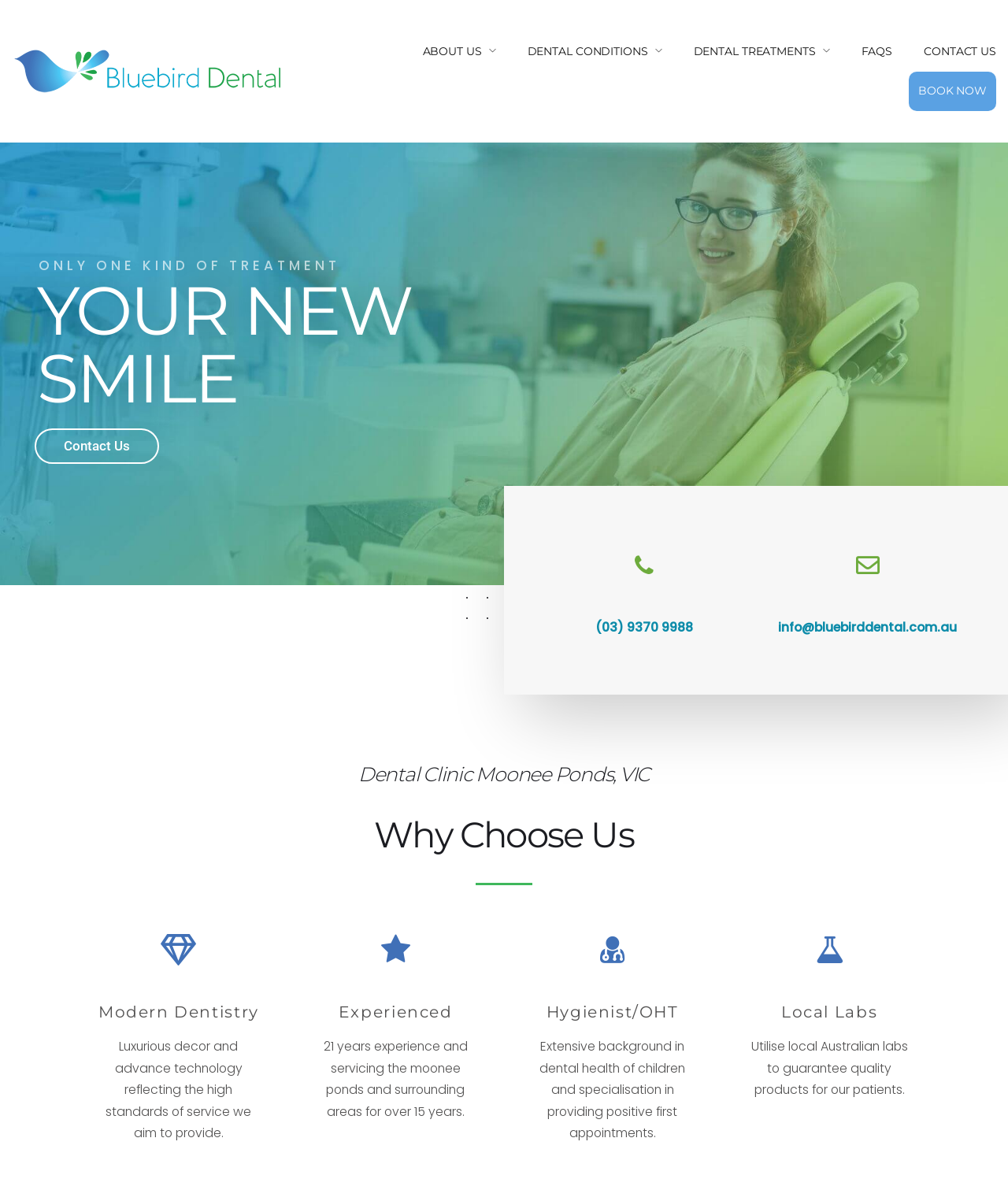What is the experience of the dentist?
Using the information presented in the image, please offer a detailed response to the question.

The experience of the dentist can be found in the 'Why Choose Us' section, where it is written as '21 years experience and servicing the moonee ponds and surrounding areas for over 15 years'.